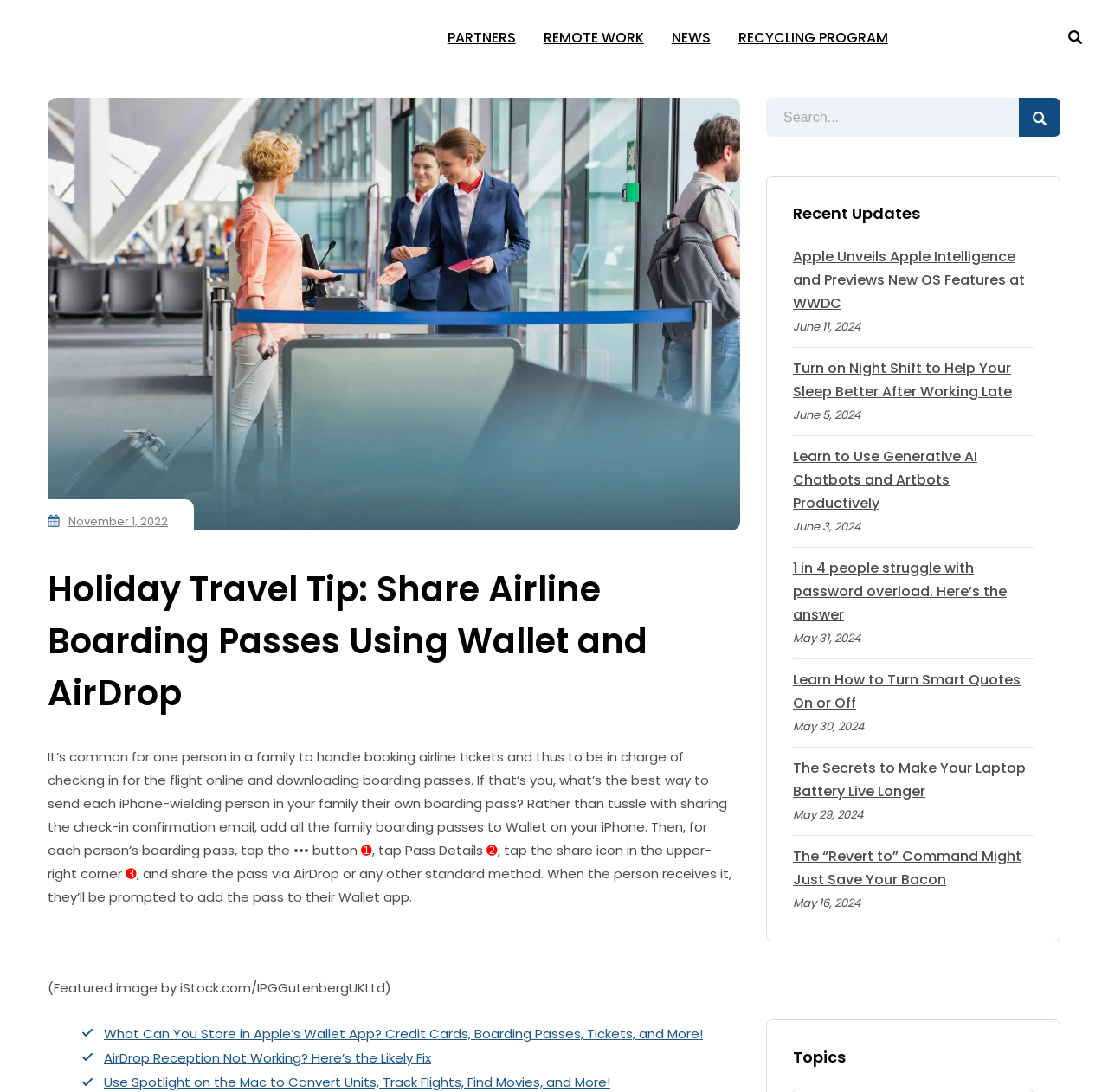Please identify the bounding box coordinates of the element I need to click to follow this instruction: "Click on 'What Can You Store in Apple’s Wallet App? Credit Cards, Boarding Passes, Tickets, and More!'".

[0.094, 0.938, 0.634, 0.954]